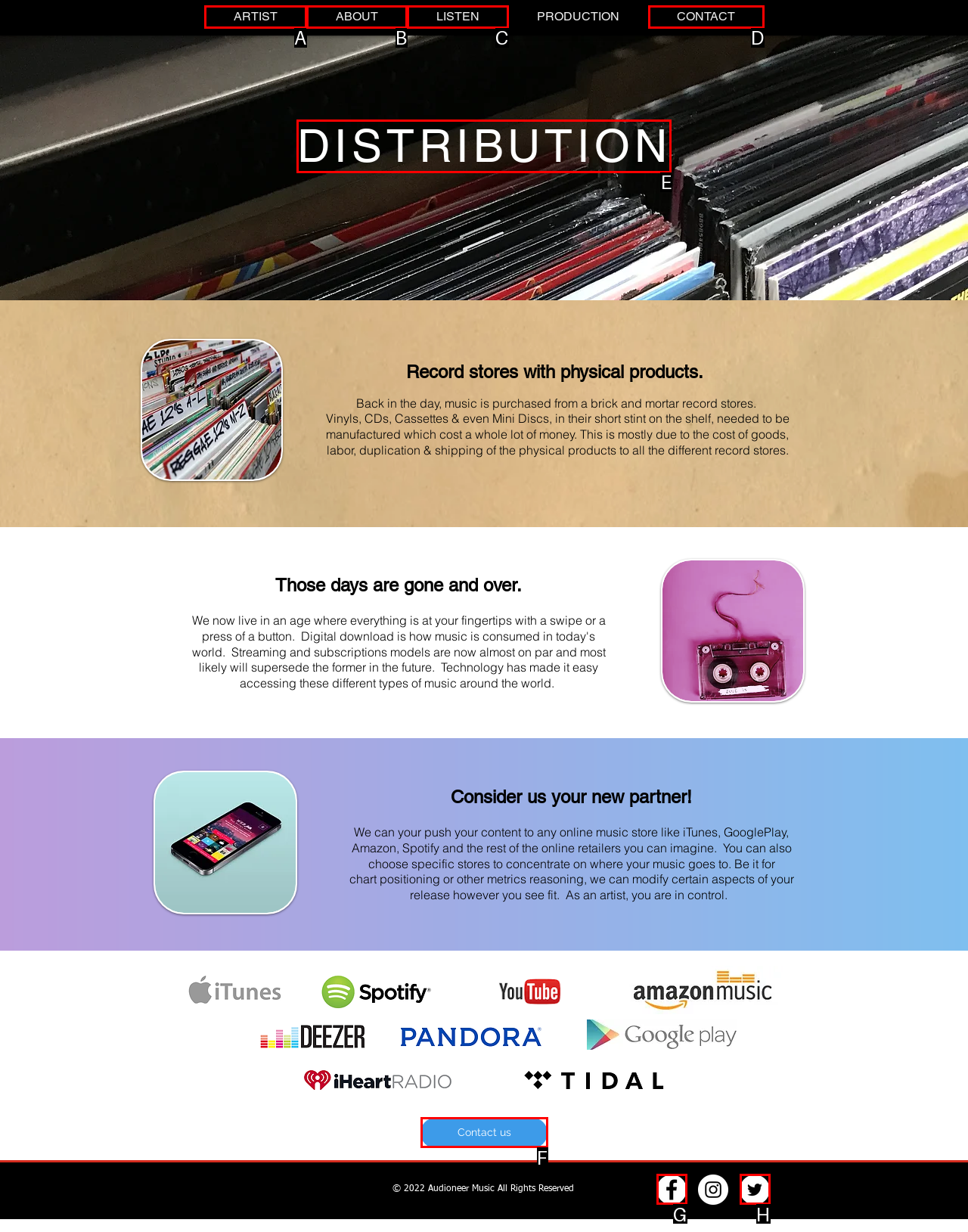Determine which option matches the element description: Contact us
Reply with the letter of the appropriate option from the options provided.

F